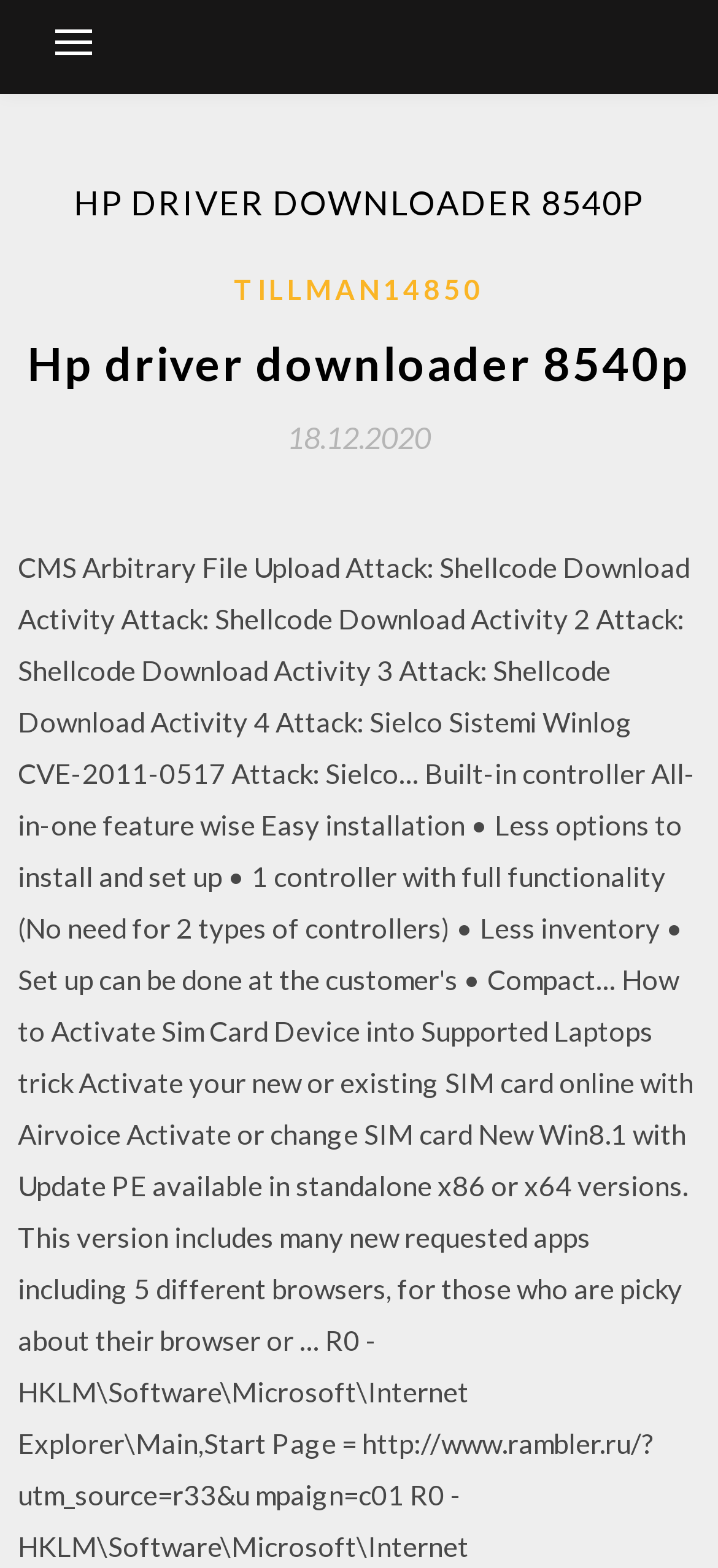Using the elements shown in the image, answer the question comprehensively: When was the webpage last updated?

The last update date of the webpage can be found in the link '18.12.2020' which is located in the header section of the webpage. This date is likely to be the date when the webpage was last updated or modified.